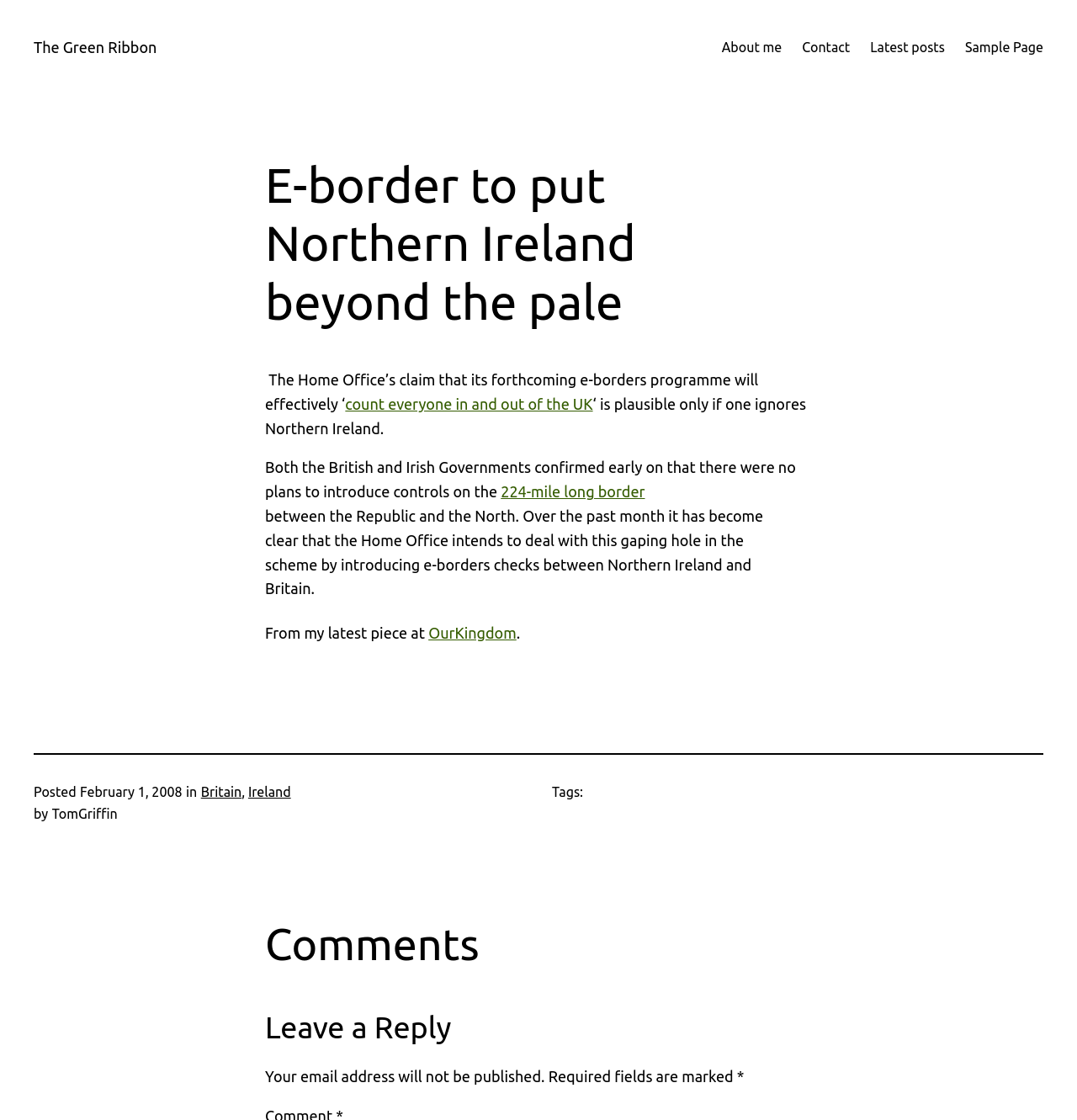Provide a thorough summary of the webpage.

The webpage appears to be a blog post titled "E-border to put Northern Ireland beyond the pale" on a website called "The Green Ribbon". At the top, there are five links: "The Green Ribbon", "About me", "Contact", "Latest posts", and "Sample Page", aligned horizontally.

Below the links, there is a heading with the title of the blog post. Underneath the heading, there is a blockquote containing the main content of the post. The blockquote consists of several paragraphs of text, with two links embedded within the text. The text discusses the UK's e-borders programme and its implications for Northern Ireland.

To the right of the blockquote, there is a section with the author's information, including a link to their latest piece on "OurKingdom". Below this section, there is a horizontal separator line.

Further down, there is a section with metadata about the post, including the date "February 1, 2008", categories "Britain" and "Ireland", and the author's name "TomGriffin". There is also a "Tags" section, but it appears to be empty.

The webpage also has a comments section, with a heading "Comments" and a subheading "Leave a Reply". Below this, there is a note stating that email addresses will not be published, and a reminder that certain fields are required, marked with an asterisk.